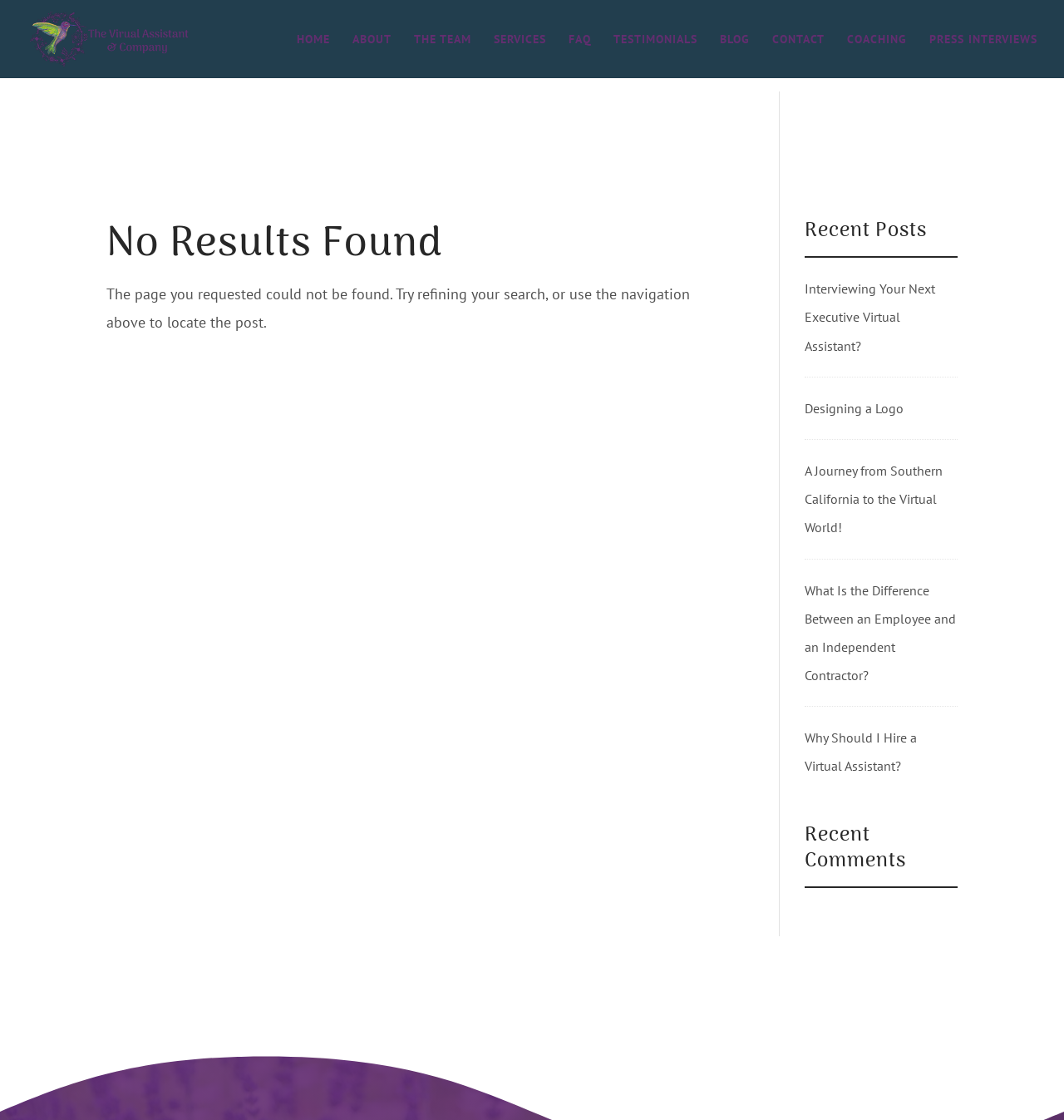Determine the bounding box coordinates for the HTML element mentioned in the following description: "Testimonials". The coordinates should be a list of four floats ranging from 0 to 1, represented as [left, top, right, bottom].

[0.577, 0.03, 0.655, 0.07]